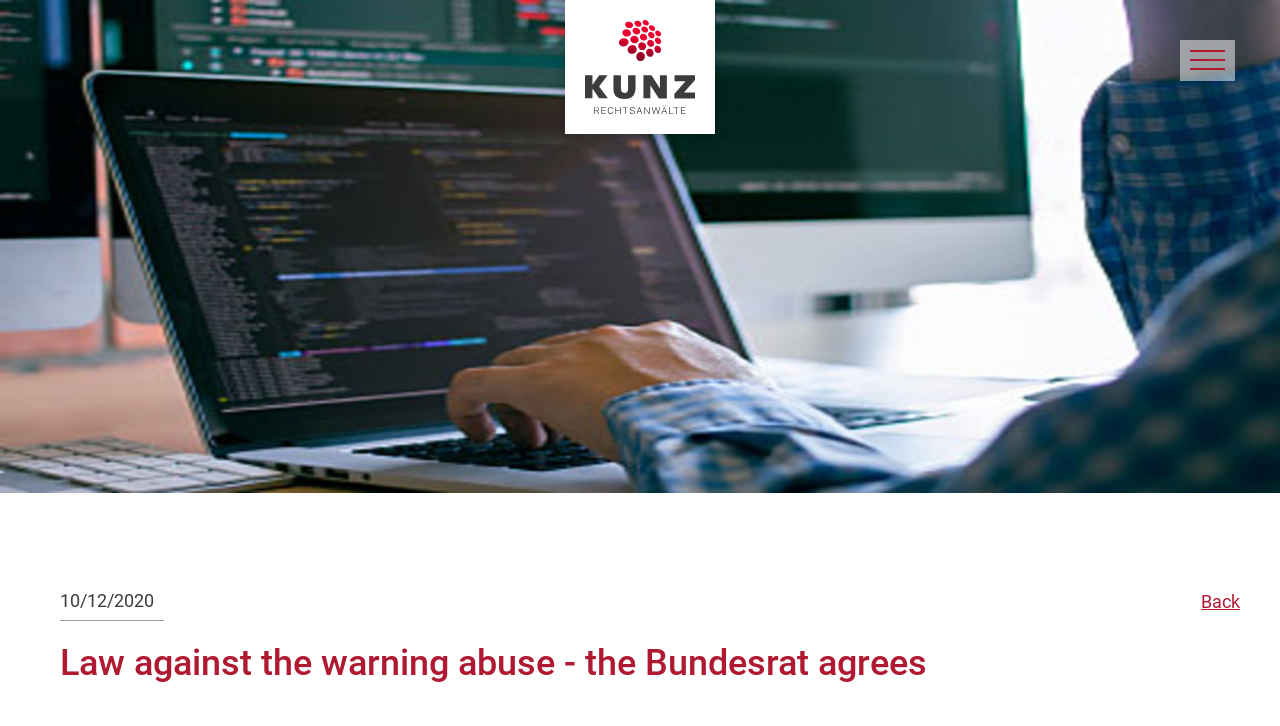Provide the bounding box coordinates for the UI element that is described as: "parent_node: Contact".

[0.922, 0.028, 0.984, 0.138]